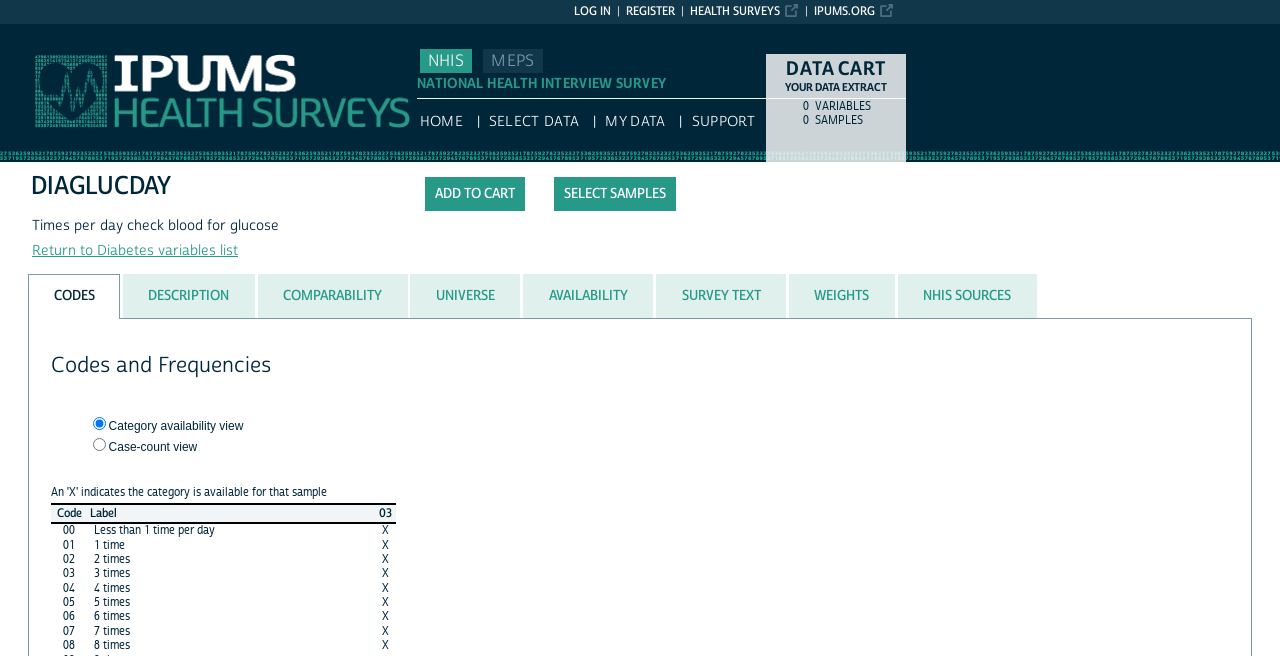Specify the bounding box coordinates of the area that needs to be clicked to achieve the following instruction: "Click the 'SELECT SAMPLES' link".

[0.433, 0.27, 0.528, 0.322]